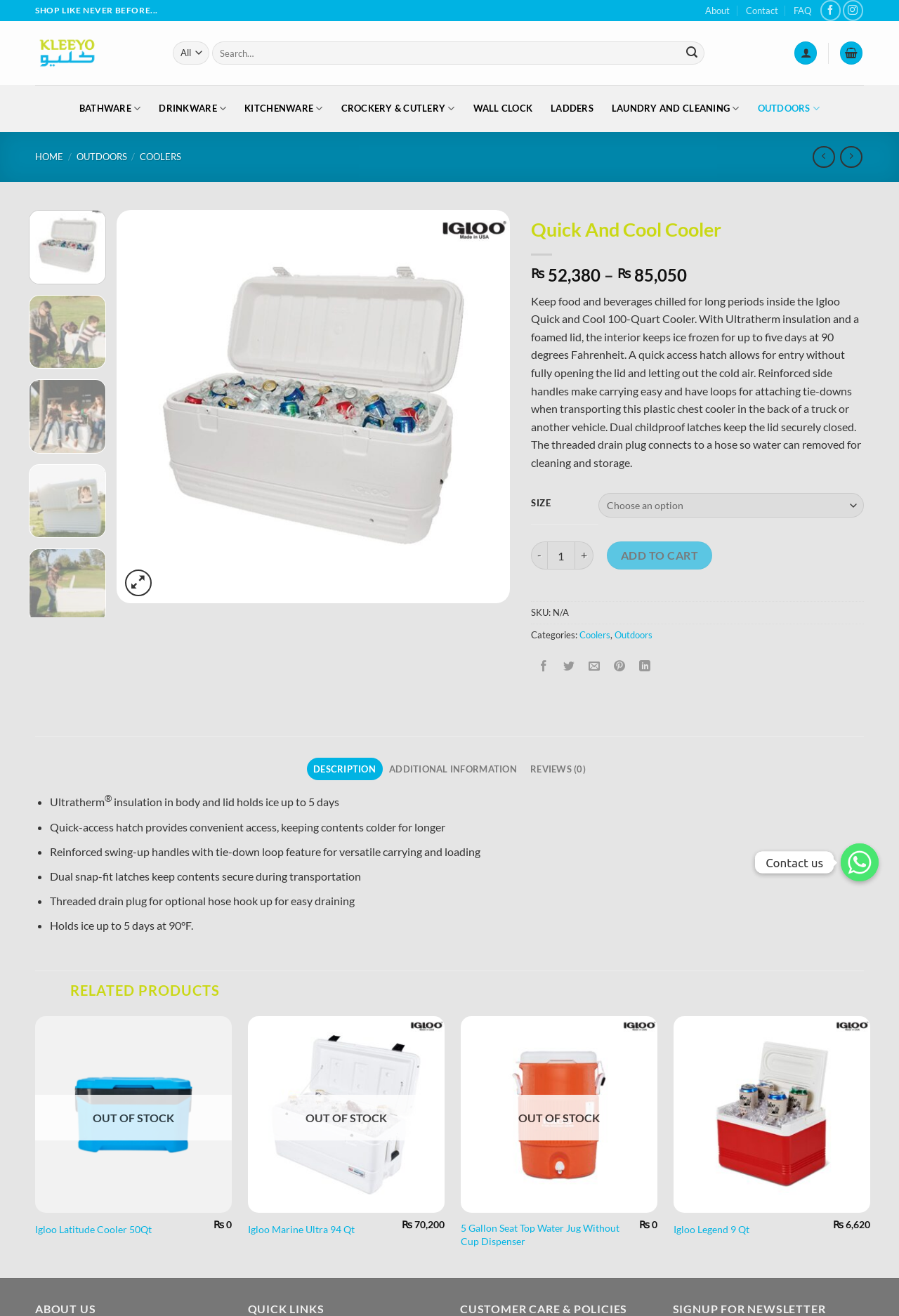Provide the bounding box coordinates of the section that needs to be clicked to accomplish the following instruction: "Add to cart."

[0.675, 0.411, 0.793, 0.433]